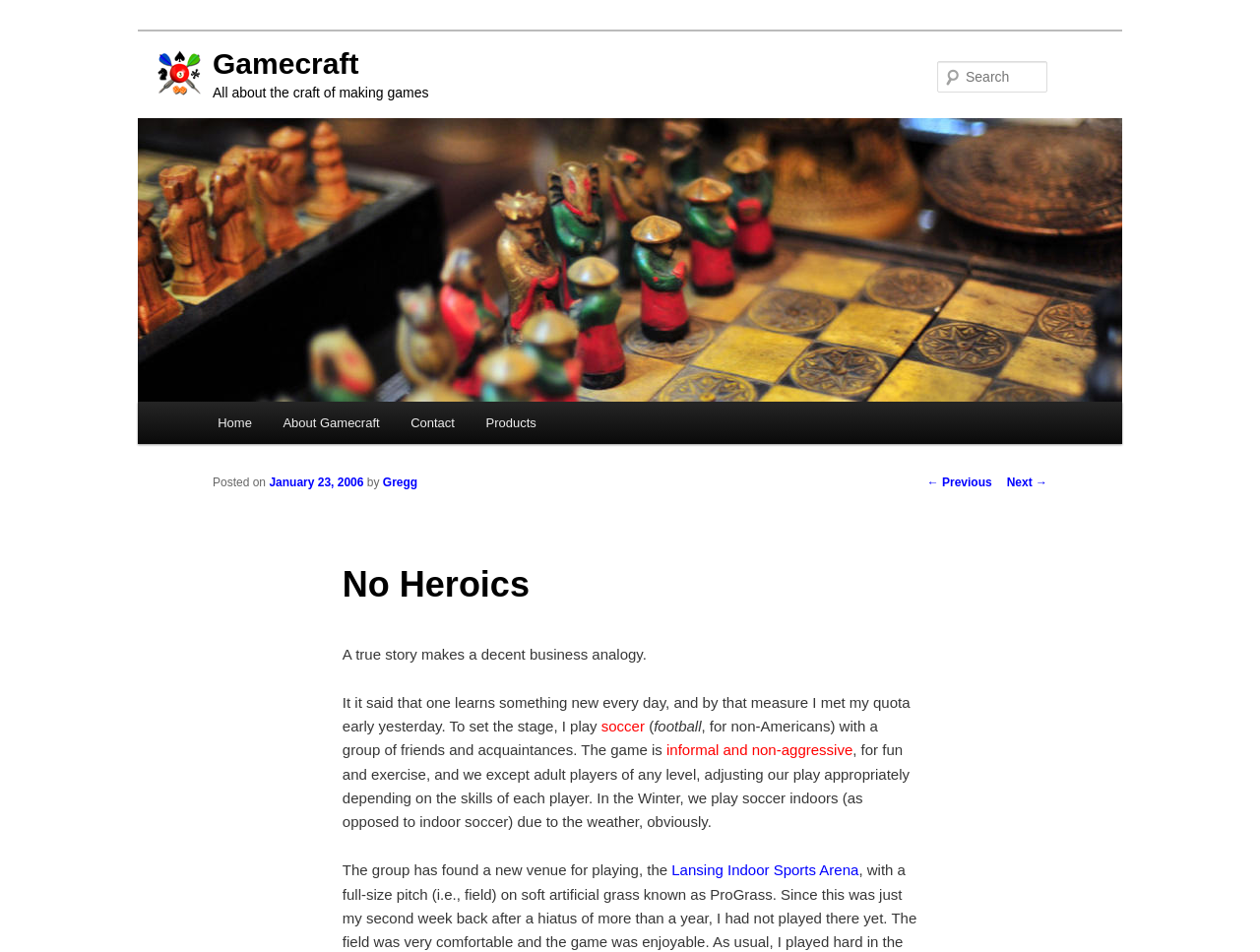Given the description "parent_node: Search name="s" placeholder="Search"", determine the bounding box of the corresponding UI element.

[0.744, 0.064, 0.831, 0.097]